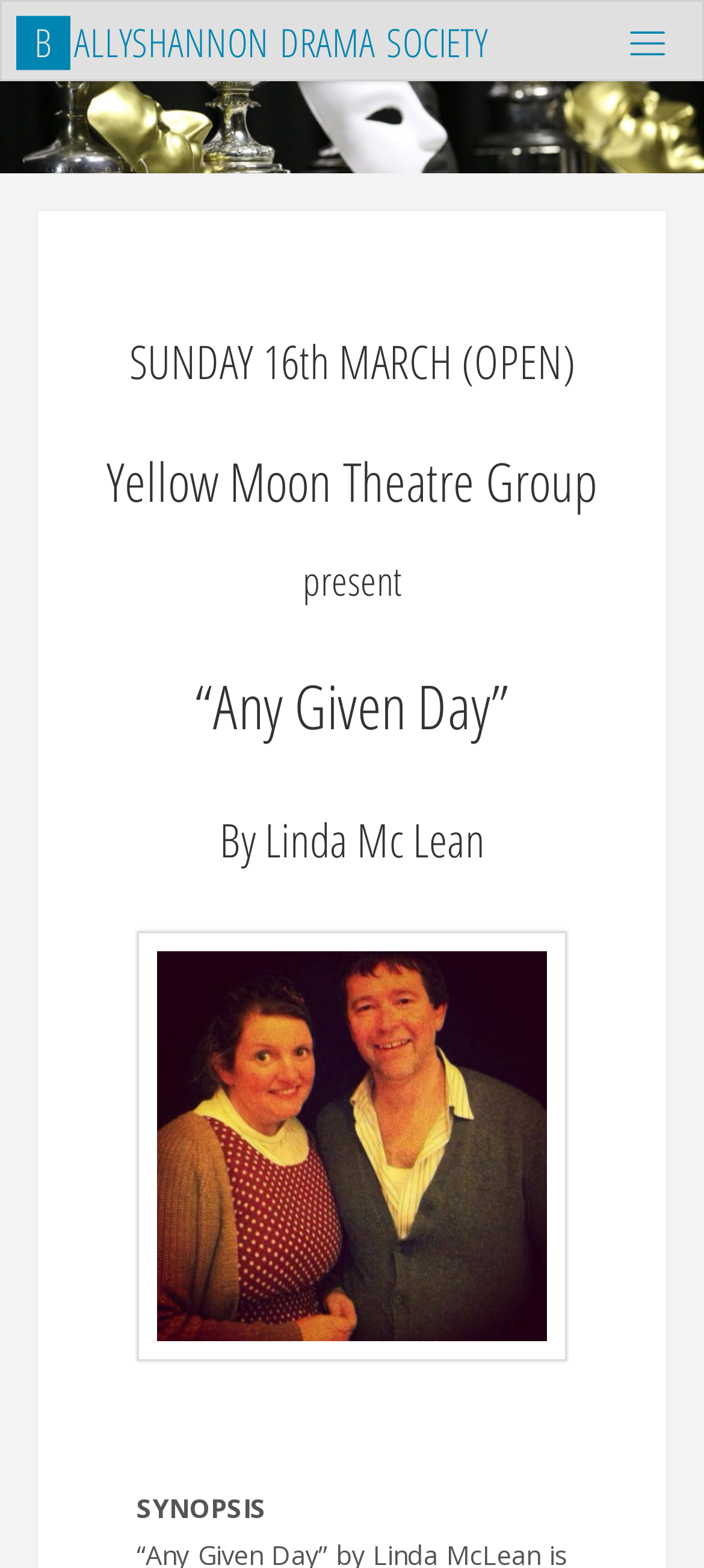Summarize the webpage comprehensively, mentioning all visible components.

The webpage is about the Ballyshannon Drama Society's production of "Any Given Day". At the top left of the page, there is a logo image of the Ballyshannon Drama Society. Below the logo, there are five headings that provide information about the play. The headings are aligned to the left and are stacked vertically, with the first one reading "SUNDAY 16th MARCH (OPEN)" and the last one reading "By Linda Mc Lean". 

To the right of the logo, there is a link with the text "B A L L Y S H A N N O N  D R A M A  S O C I E T Y" that spans almost the entire width of the page. At the top right corner, there is a small icon represented by a link with the text "\ue871\xa0". 

Below the headings, there is a link with the text "any givben day" that contains an image with the same name. This link is positioned at the center of the page. Above the link, there is a static text "SYNOPSIS" that is aligned to the left.